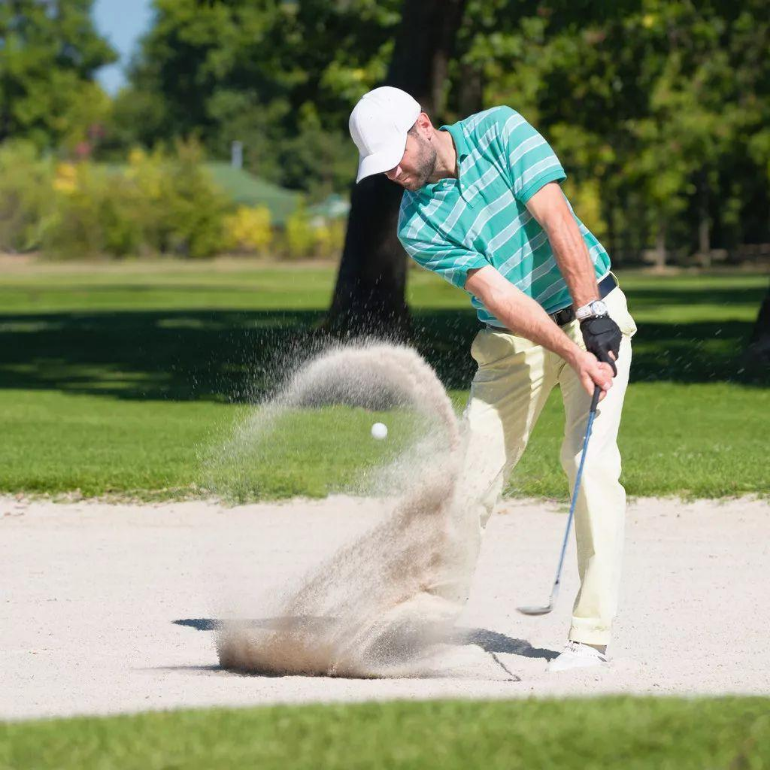What is the significance of the sand flying from the ground?
Please give a detailed and thorough answer to the question, covering all relevant points.

The sand flying dramatically from the ground as the golfer strikes the ball showcases the intensity and precision required to make successful shots in challenging conditions, such as sand traps.